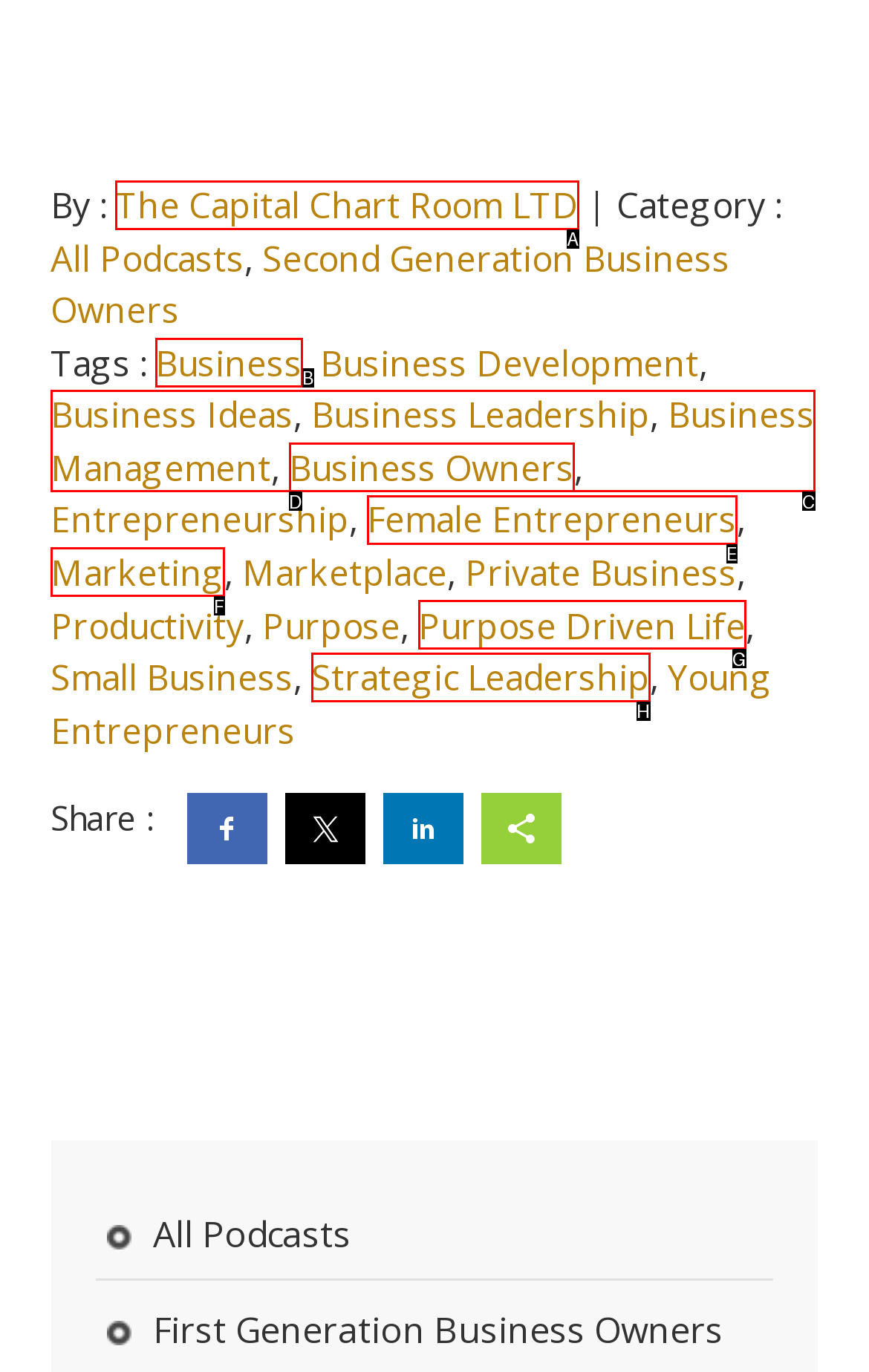Determine which option aligns with the description: Business. Provide the letter of the chosen option directly.

B